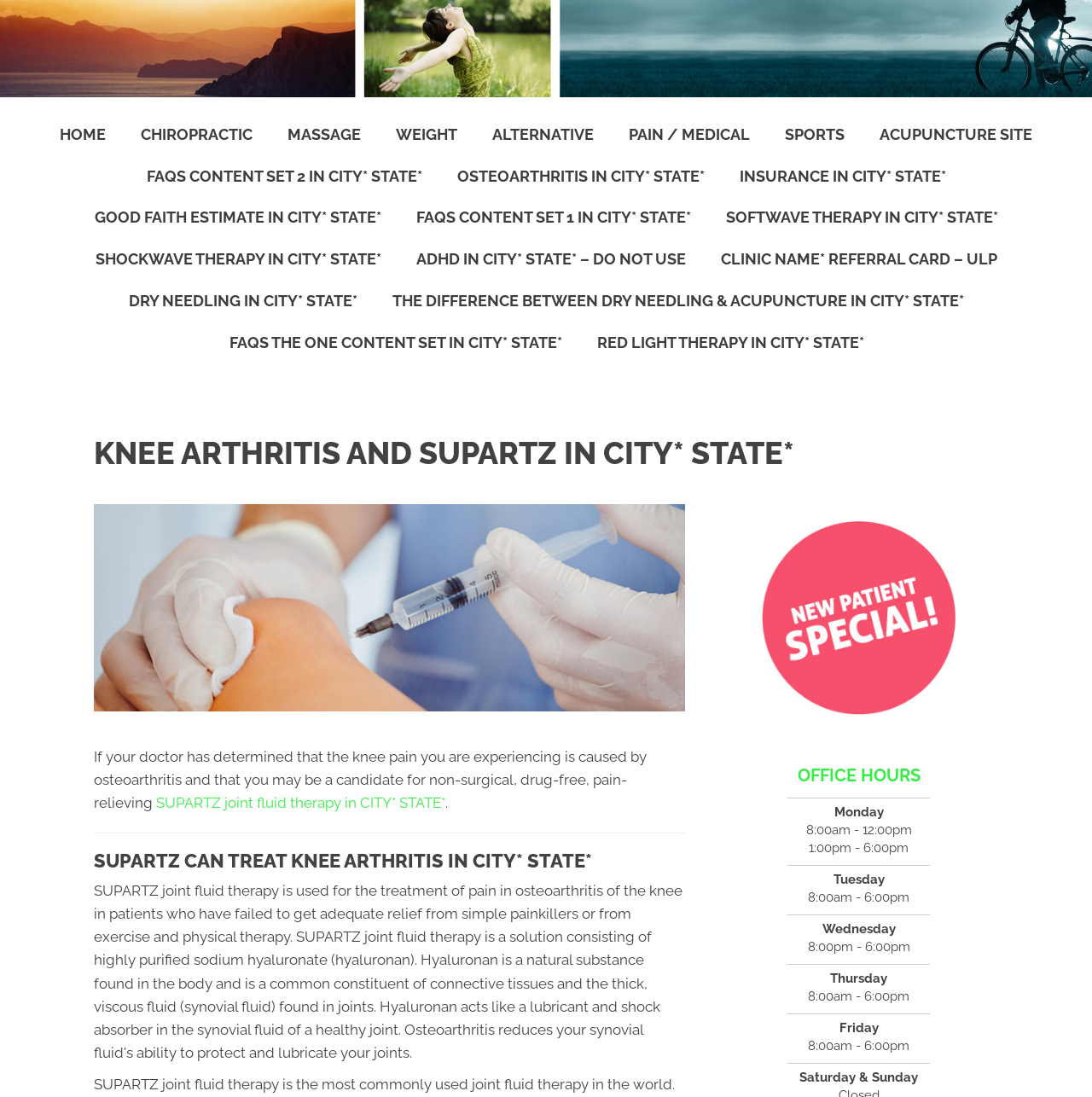What is the clinic's name? Based on the image, give a response in one word or a short phrase.

CLINIC NAME*